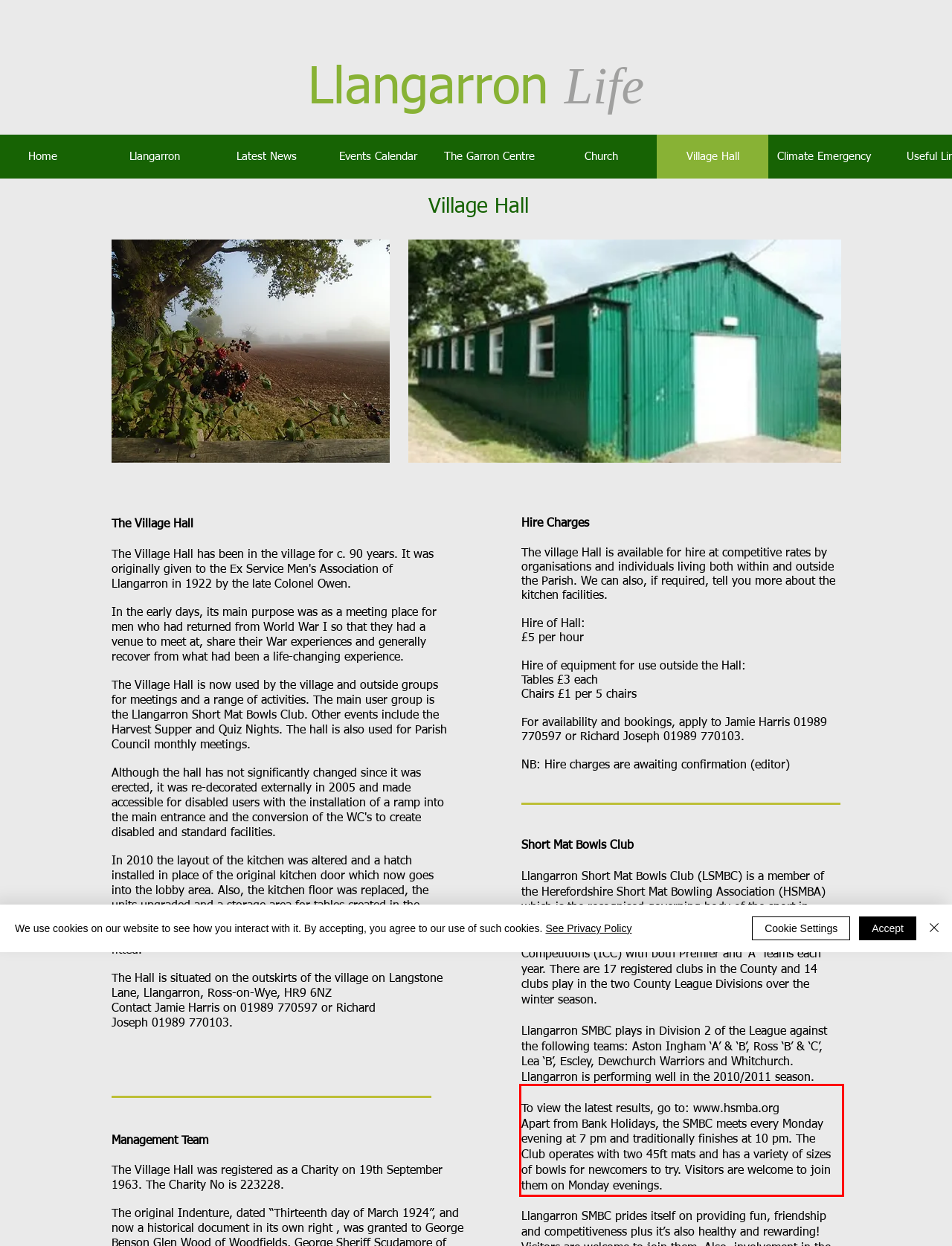You have a screenshot of a webpage, and there is a red bounding box around a UI element. Utilize OCR to extract the text within this red bounding box.

To view the latest results, go to: www.hsmba.org Apart from Bank Holidays, the SMBC meets every Monday evening at 7 pm and traditionally finishes at 10 pm. The Club operates with two 45ft mats and has a variety of sizes of bowls for newcomers to try. Visitors are welcome to join them on Monday evenings.